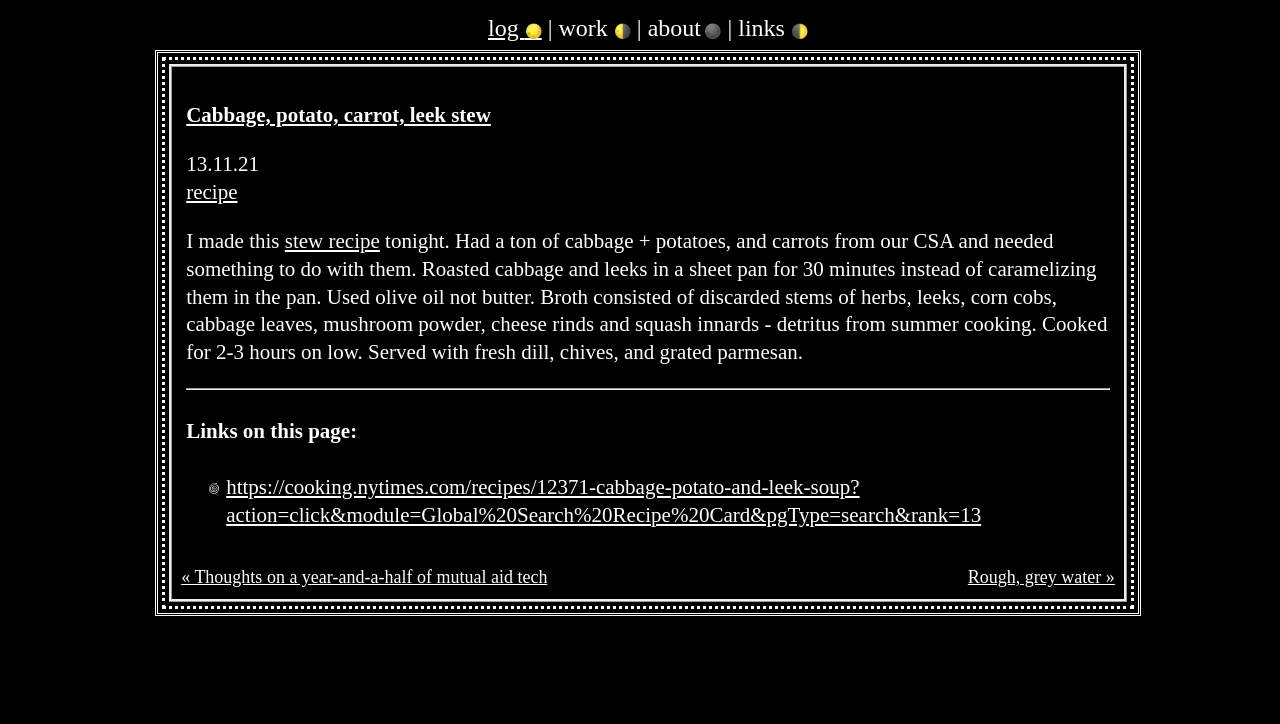Offer a detailed account of what is visible on the webpage.

This webpage appears to be a personal blog or journal entry about a recipe for cabbage, potato, carrot, and leek stew. At the top of the page, there are four links: "log", "work", "about", and "links", which are aligned horizontally and take up a small portion of the top section of the page.

Below these links, there is a main article section that occupies most of the page. The article is headed by a title "Cabbage, potato, carrot, leek stew" which is also a link. The title is followed by a date "13.11.21" and a link to a "recipe" page. 

The main content of the article is a descriptive text that explains how the author made the stew recipe, including the ingredients used, the cooking process, and the serving suggestions. The text is divided into paragraphs and is written in a casual, conversational tone.

After the main content, there is a horizontal separator line, followed by a heading "Links on this page:" and a list of links, including one to a New York Times recipe page. 

At the very bottom of the page, there are two more links to other blog posts or articles, "Thoughts on a year-and-a-half of mutual aid tech" and "Rough, grey water".